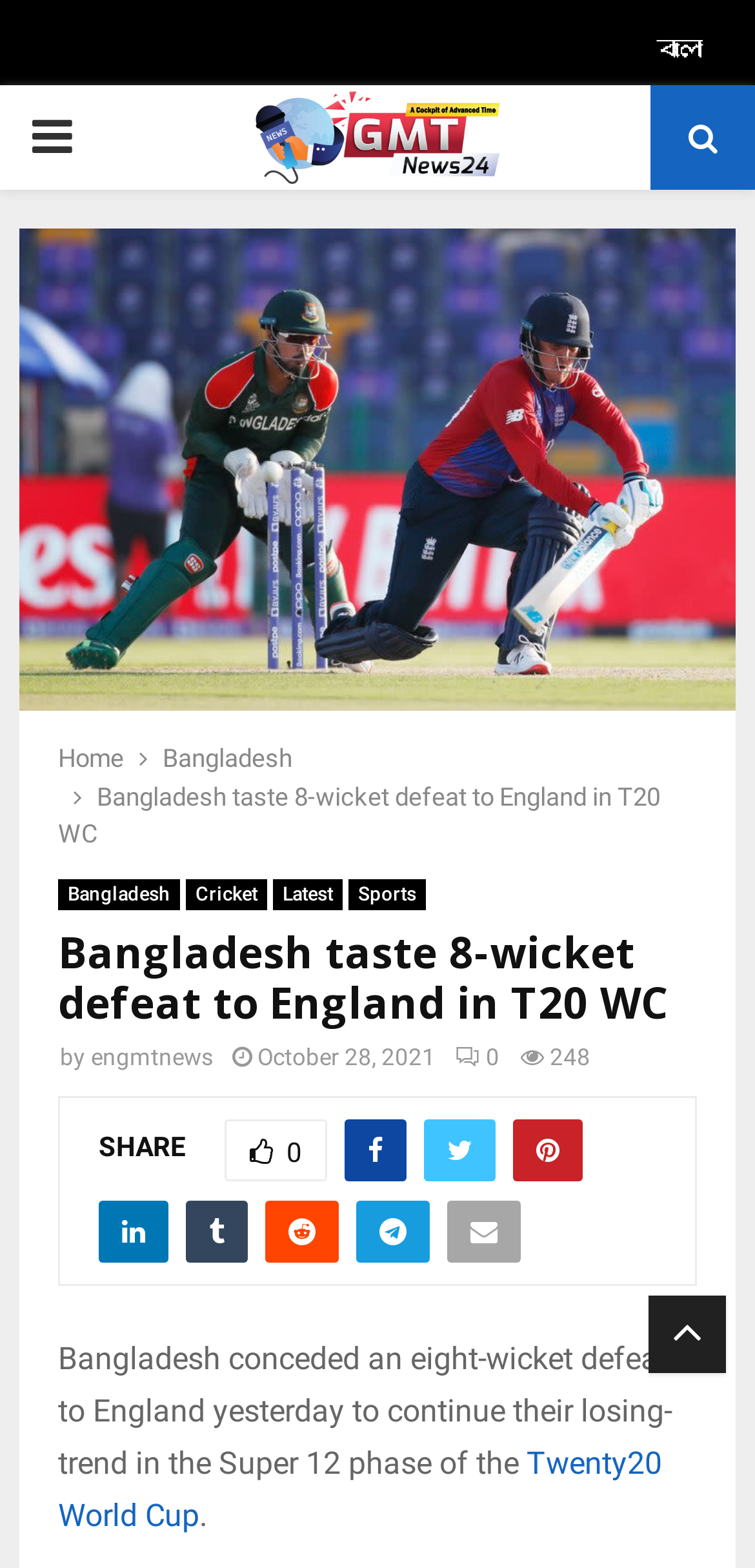What is the main title displayed on this webpage?

Bangladesh taste 8-wicket defeat to England in T20 WC